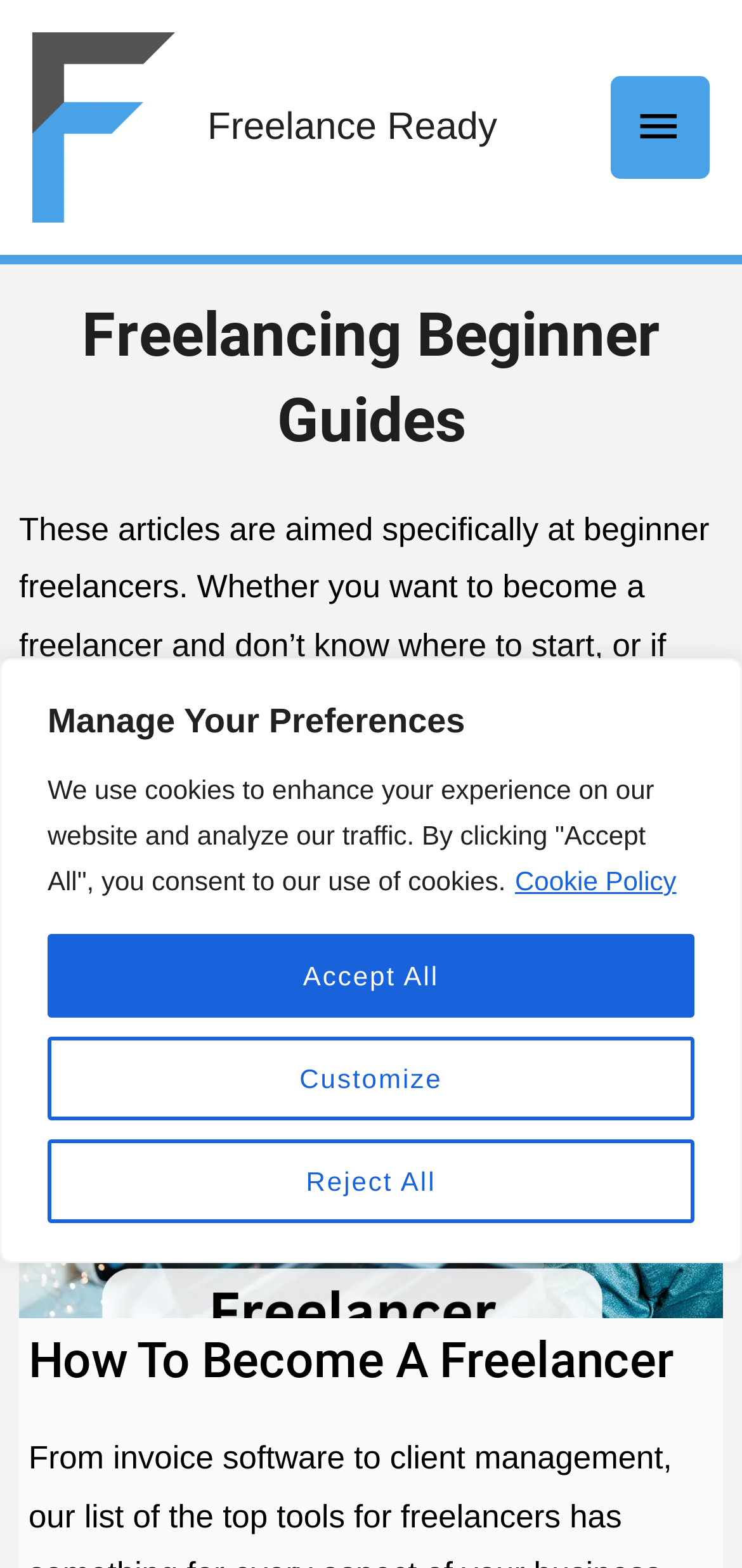Refer to the image and provide an in-depth answer to the question:
What is the purpose of the articles on this webpage?

Based on the webpage content, it is clear that the articles are aimed specifically at beginner freelancers, providing guidance on how to start freelancing and get more clients.